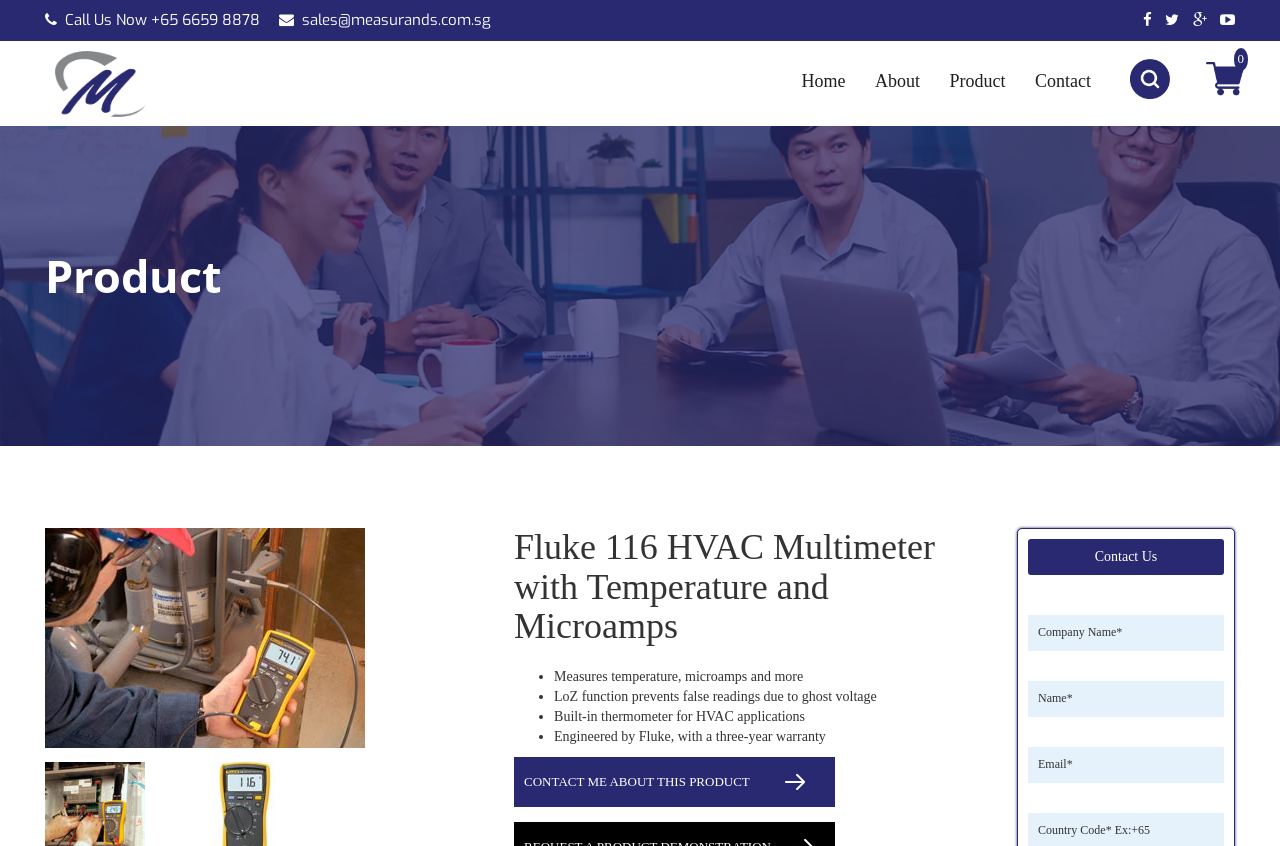Locate the bounding box coordinates of the element you need to click to accomplish the task described by this instruction: "Call the phone number".

[0.035, 0.012, 0.203, 0.035]